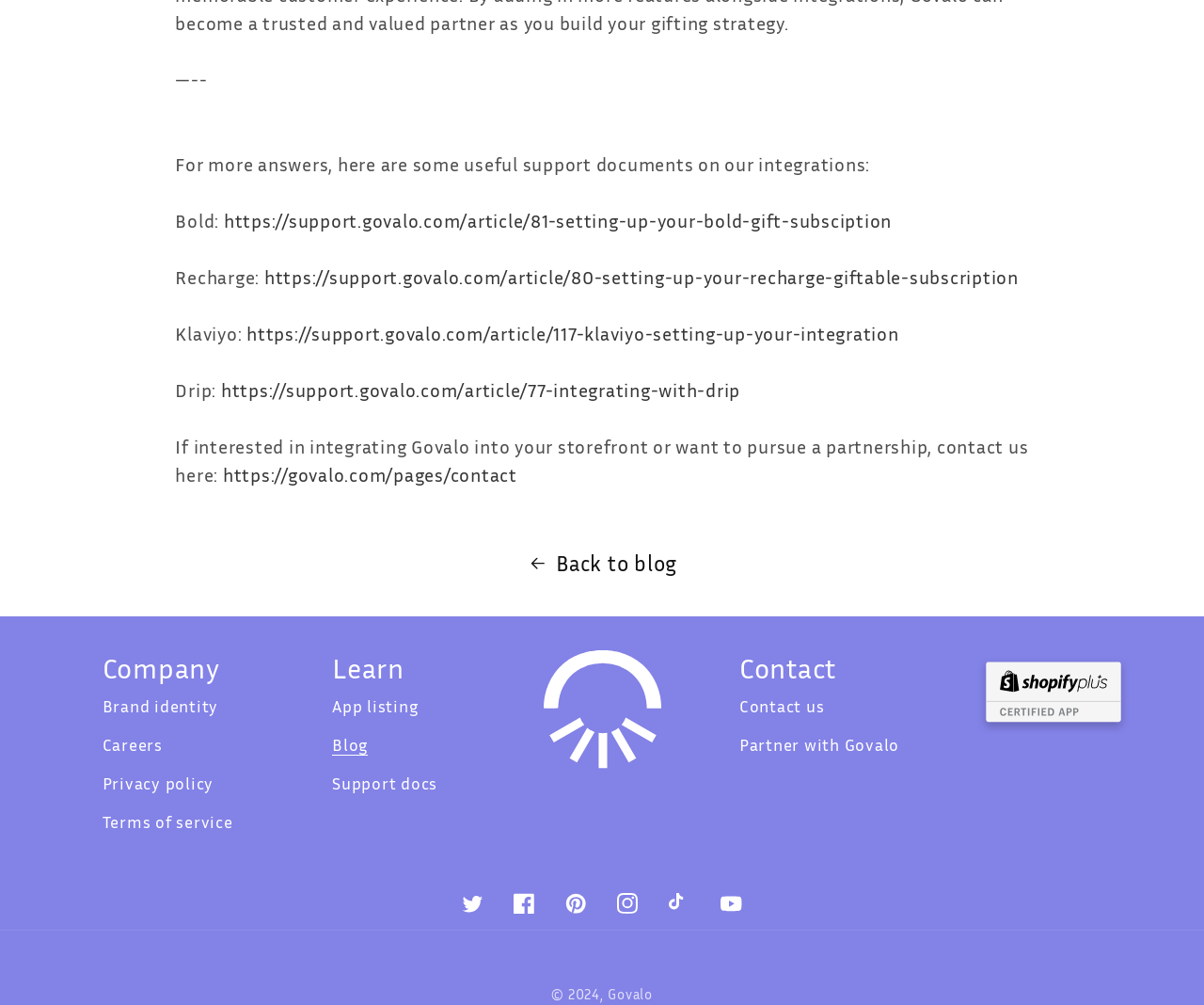What is the purpose of the 'Contact us' link?
Please craft a detailed and exhaustive response to the question.

The 'Contact us' link is present under the 'Contact' heading, and its purpose is to allow users to contact the company, likely for inquiries, support, or other purposes.